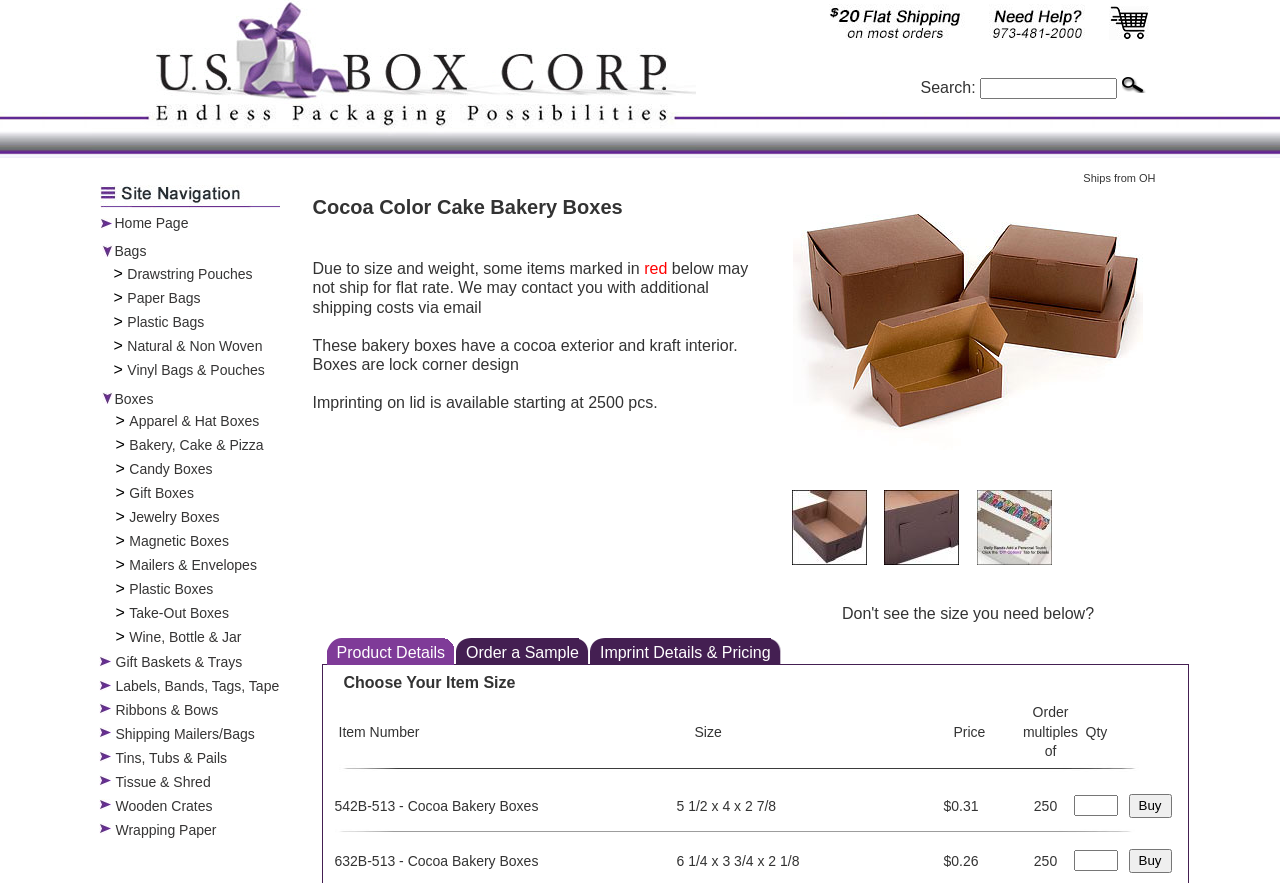What is the purpose of the 'Submit' button?
Analyze the screenshot and provide a detailed answer to the question.

The 'Submit' button is located next to the search bar, and it is likely intended for users to submit their search query and retrieve relevant results from the website.